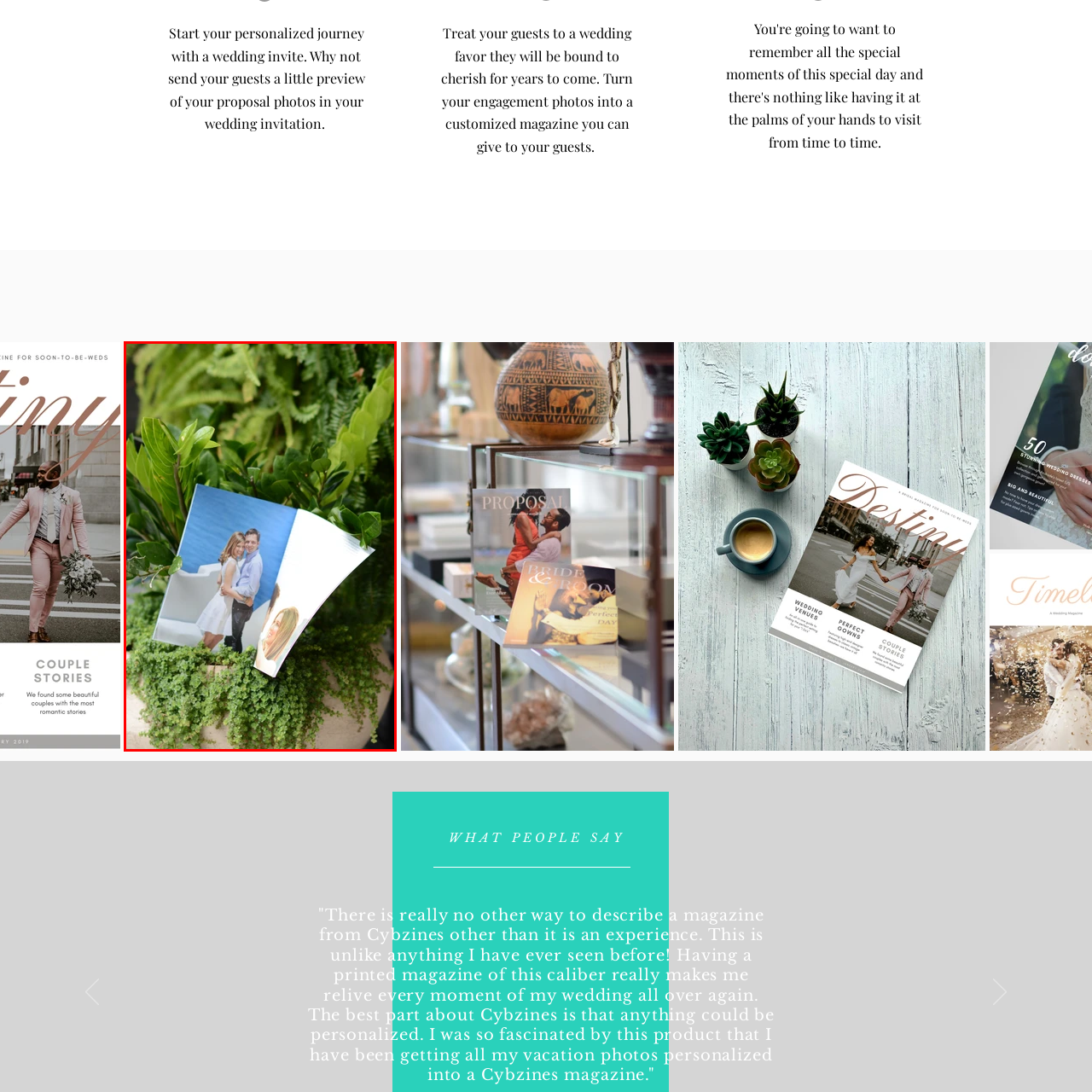Pay special attention to the segment of the image inside the red box and offer a detailed answer to the question that follows, based on what you see: What adds a fresh and vibrant touch to the overall aesthetic?

According to the caption, the surrounding greenery adds a fresh and vibrant touch, complementing the overall aesthetic of romance and nature.